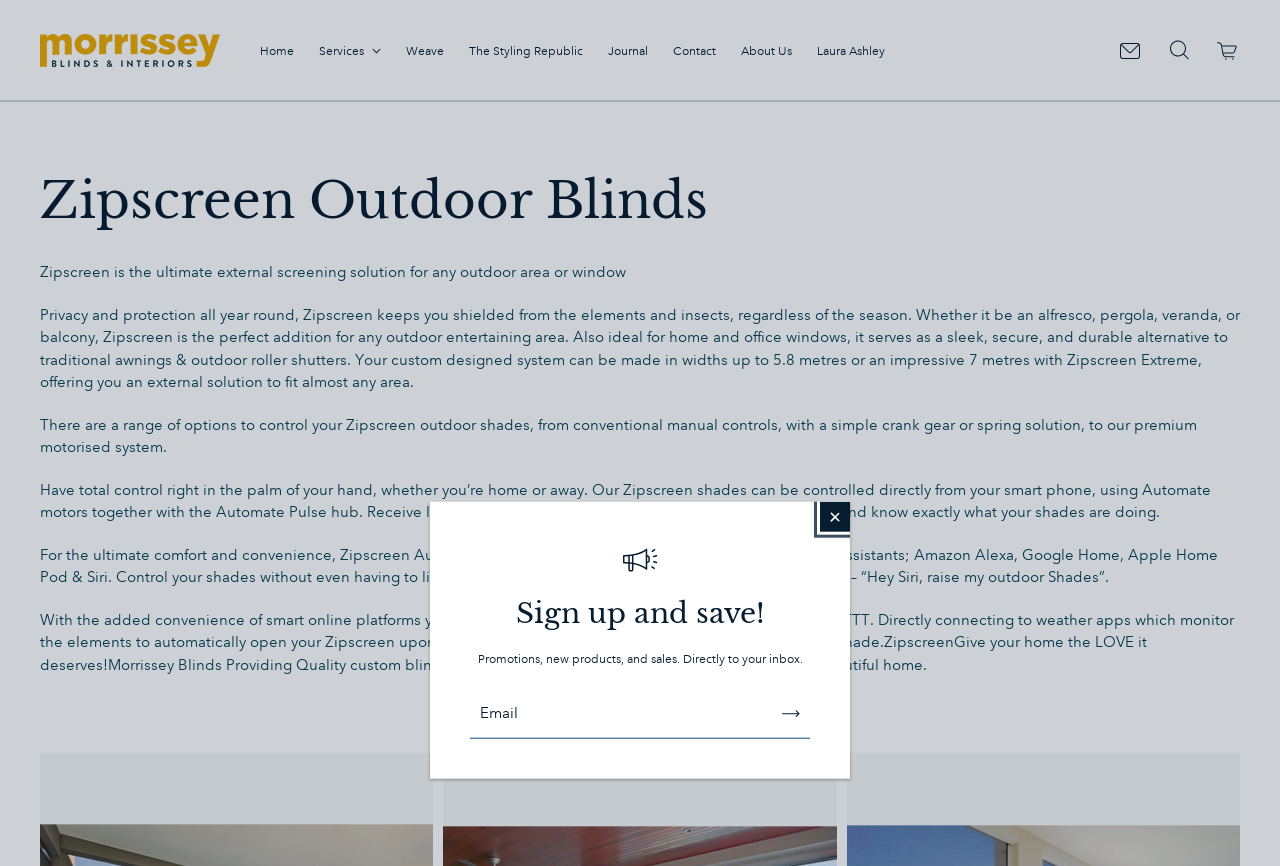What is the purpose of Zipscreen?
Please look at the screenshot and answer using one word or phrase.

Privacy and protection